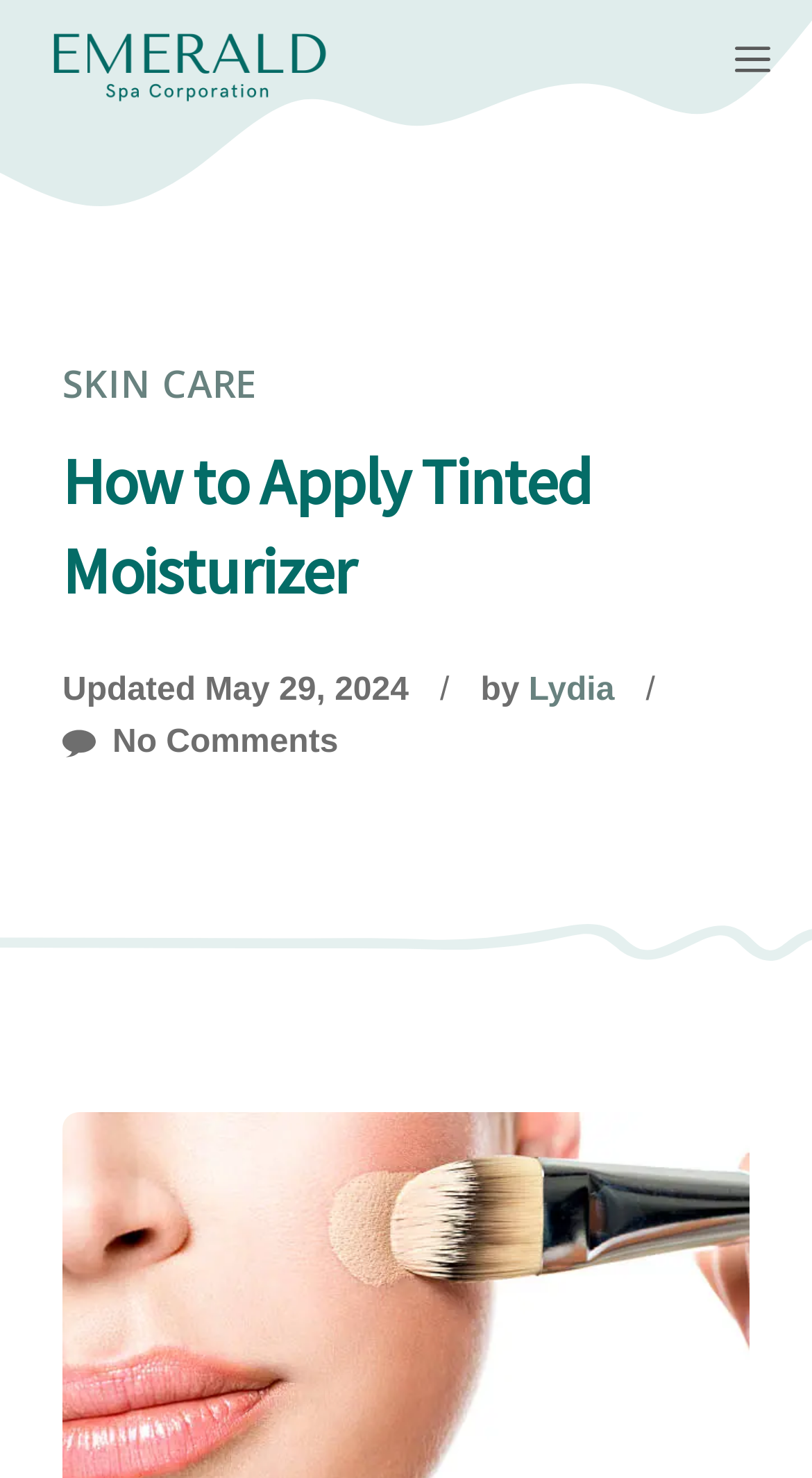Give a full account of the webpage's elements and their arrangement.

The webpage is about applying tinted moisturizer, specifically focusing on its benefits and proper application. At the top left corner, there is a logo of "Emerald Spa" which is also a link, accompanied by an image of the same logo. On the top right corner, there is a "Menu" button that controls the mobile menu.

Below the logo, there are two headings: "SKIN CARE" and "How to Apply Tinted Moisturizer". The "SKIN CARE" heading has a link with the same text. The main heading "How to Apply Tinted Moisturizer" is positioned below the "SKIN CARE" heading.

Under the main heading, there is a text "Updated" followed by a time stamp "May 29, 2024". Next to the time stamp, there is a slash and the text "by" followed by a link to the author "Lydia". 

To the left of the author information, there is a small image. Below the author information, there is a text "No Comments".